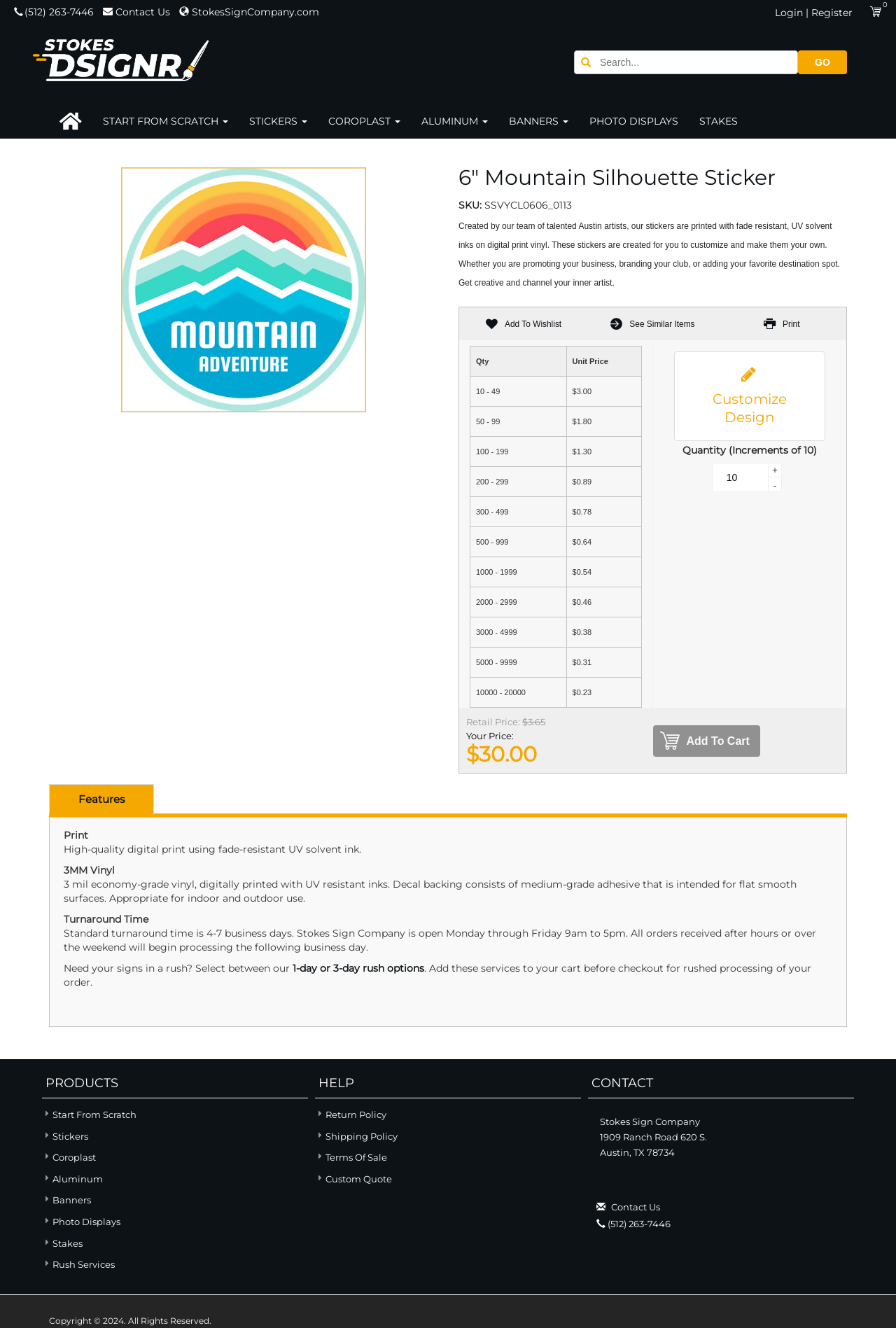Could you locate the bounding box coordinates for the section that should be clicked to accomplish this task: "Search for a product".

[0.641, 0.038, 0.891, 0.056]